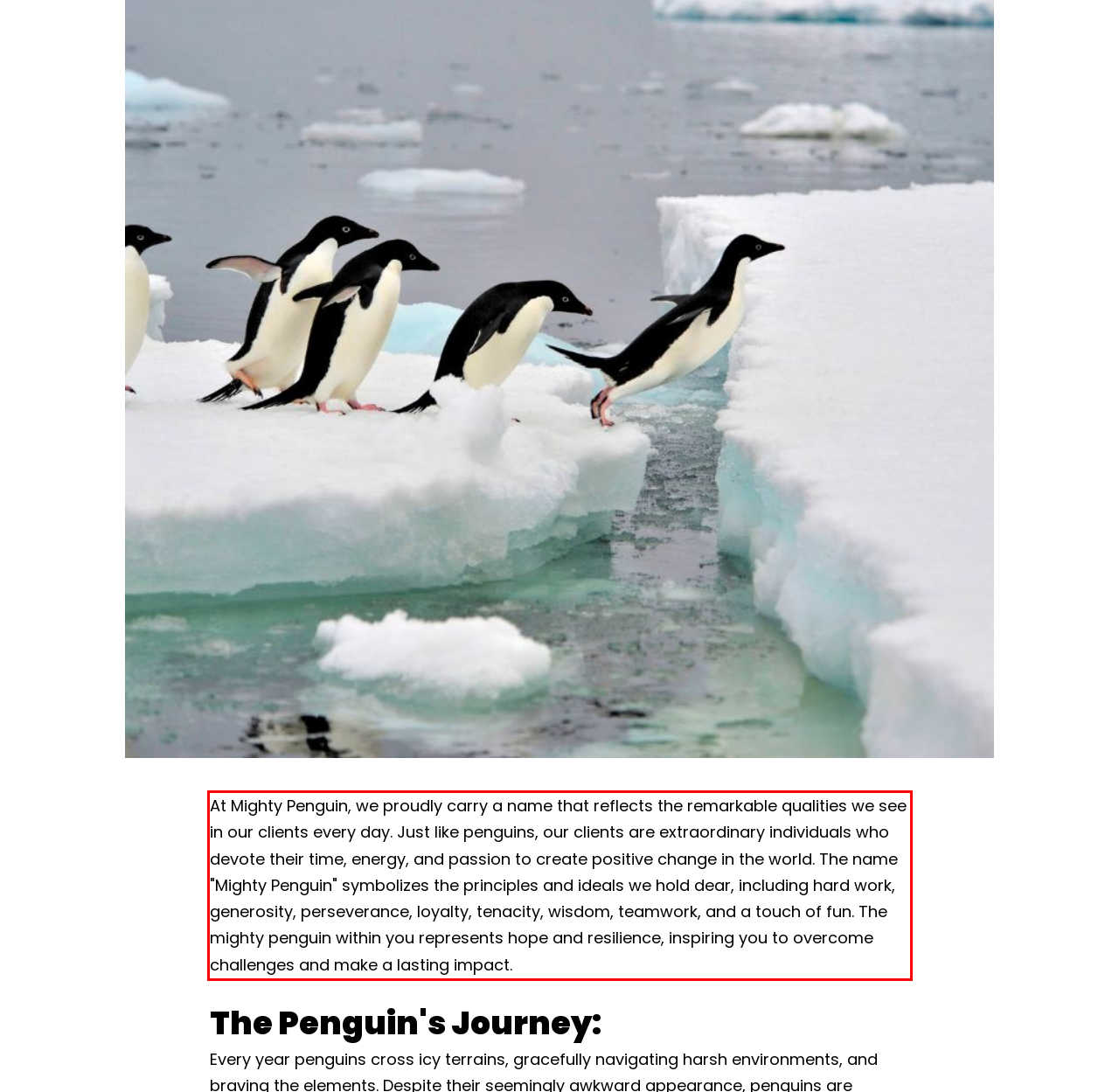Analyze the screenshot of the webpage that features a red bounding box and recognize the text content enclosed within this red bounding box.

At Mighty Penguin, we proudly carry a name that reflects the remarkable qualities we see in our clients every day. Just like penguins, our clients are extraordinary individuals who devote their time, energy, and passion to create positive change in the world. The name "Mighty Penguin" symbolizes the principles and ideals we hold dear, including hard work, generosity, perseverance, loyalty, tenacity, wisdom, teamwork, and a touch of fun. The mighty penguin within you represents hope and resilience, inspiring you to overcome challenges and make a lasting impact.